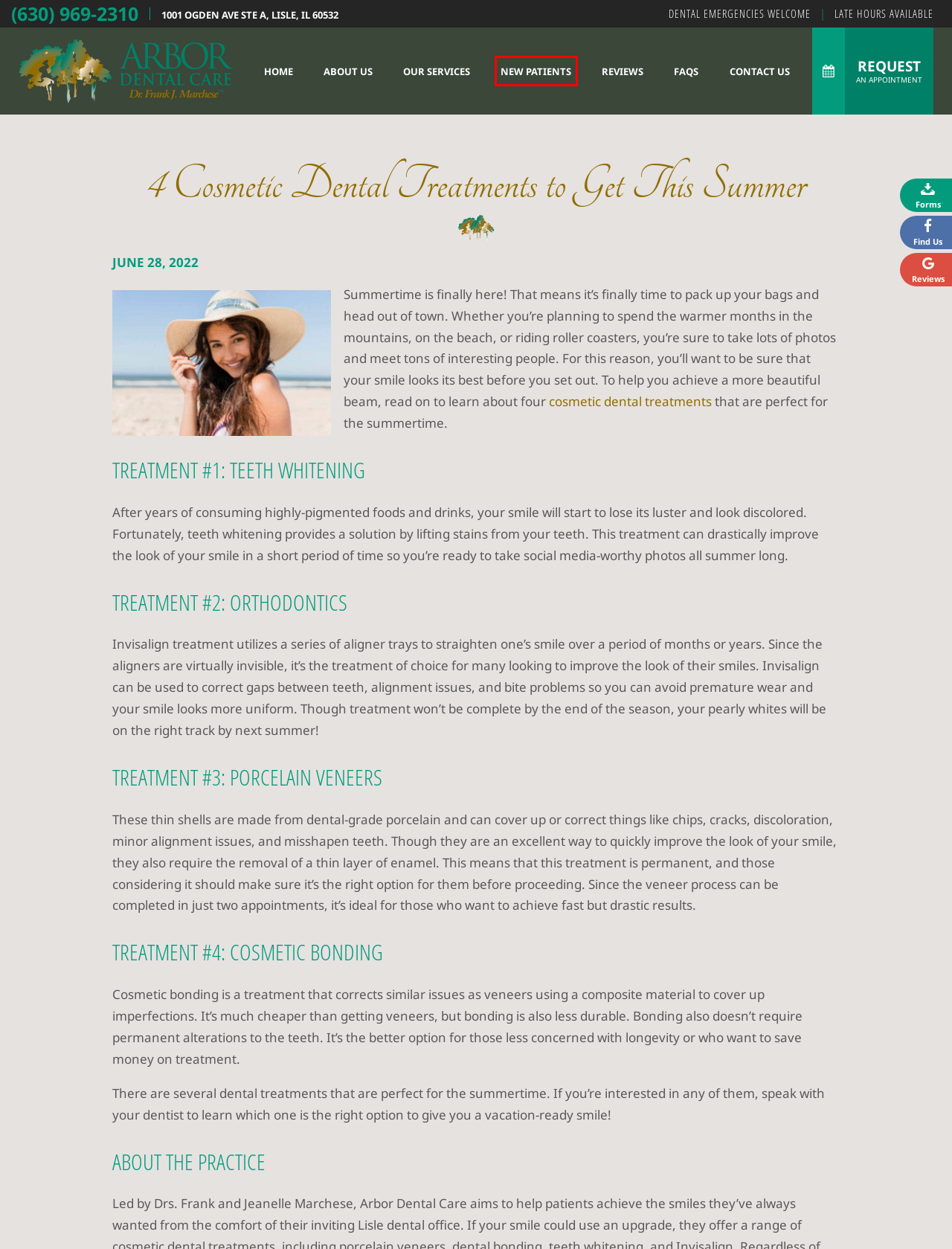Given a screenshot of a webpage with a red bounding box around a UI element, please identify the most appropriate webpage description that matches the new webpage after you click on the element. Here are the candidates:
A. New Dental Patient Information | Arbor Dental Care
B. Frequently Asked Questions | Arbor Dental Care
C. Cosmetic Dentist Lisle, IL | Teeth Whitening | Porcelain Veneers
D. Dental Services Lisle, IL | Dental Implants | Cosmetic Dentistry
E. Dentist in Lisle, IL | Arbor Dental Care
F. Contact Arbor Dental Care | (630) 969-2310 | 1001 Ogden Avenue, Suite A; Lisle, IL 60532
G. Dentist Reviews Lisle, IL | Arbor Dental Care
H. About Arbor Dental Care in Lisle, IL

A